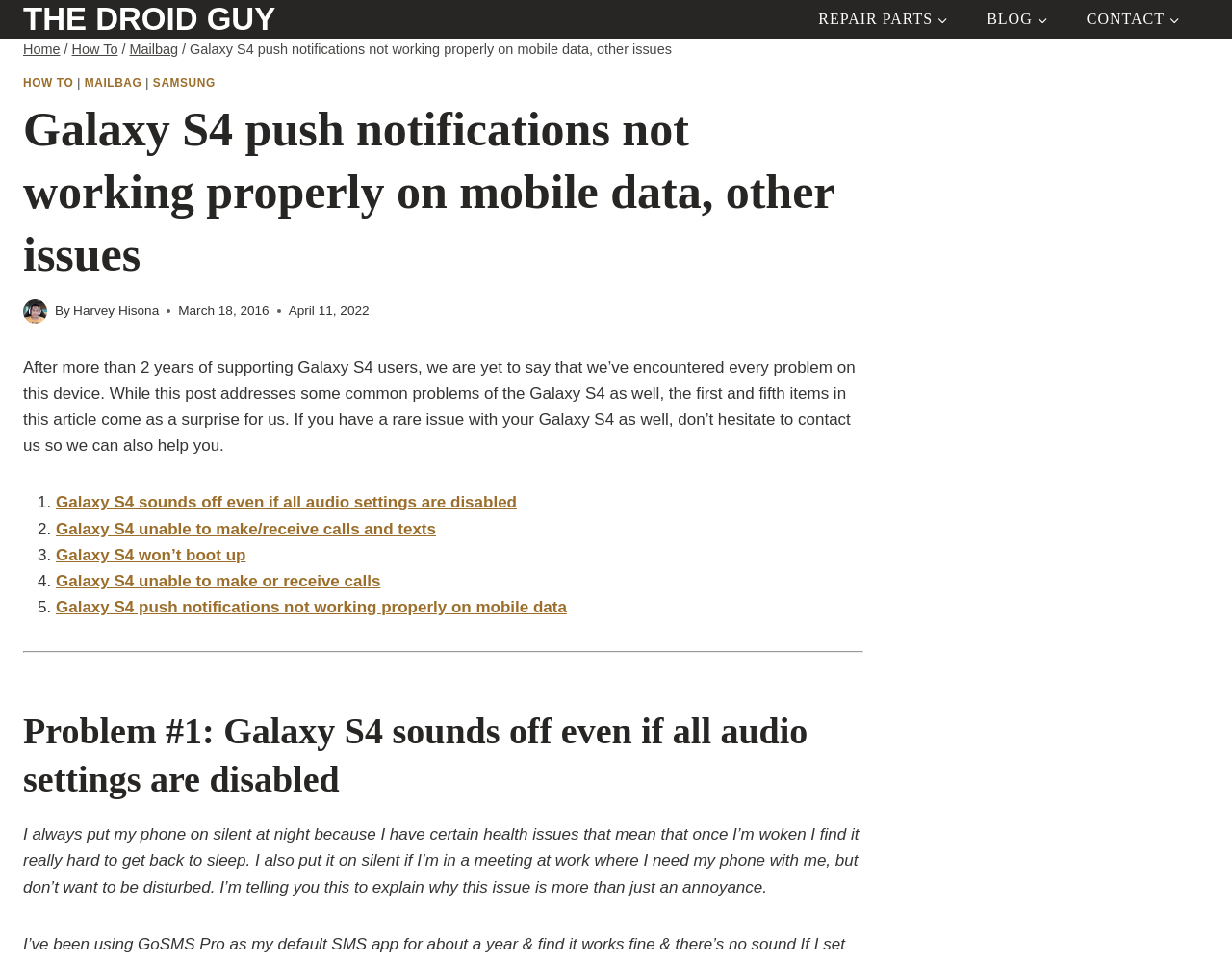Please examine the image and answer the question with a detailed explanation:
What is the device discussed in this article?

The article discusses various problems and issues with the Galaxy S4 device, including push notifications not working properly on mobile data, and provides solutions and explanations for these problems.